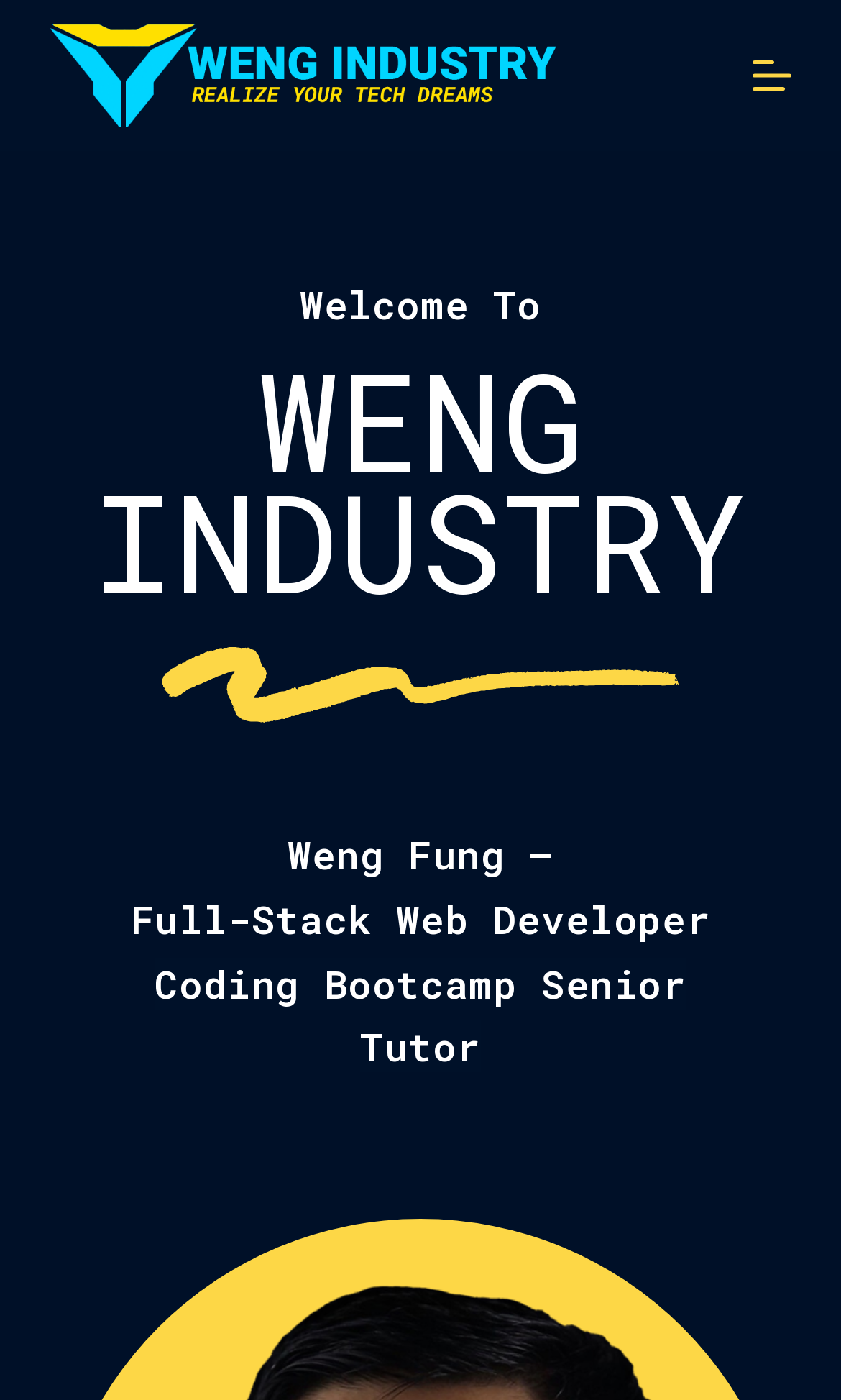Please find the bounding box coordinates (top-left x, top-left y, bottom-right x, bottom-right y) in the screenshot for the UI element described as follows: Menu

[0.894, 0.04, 0.94, 0.068]